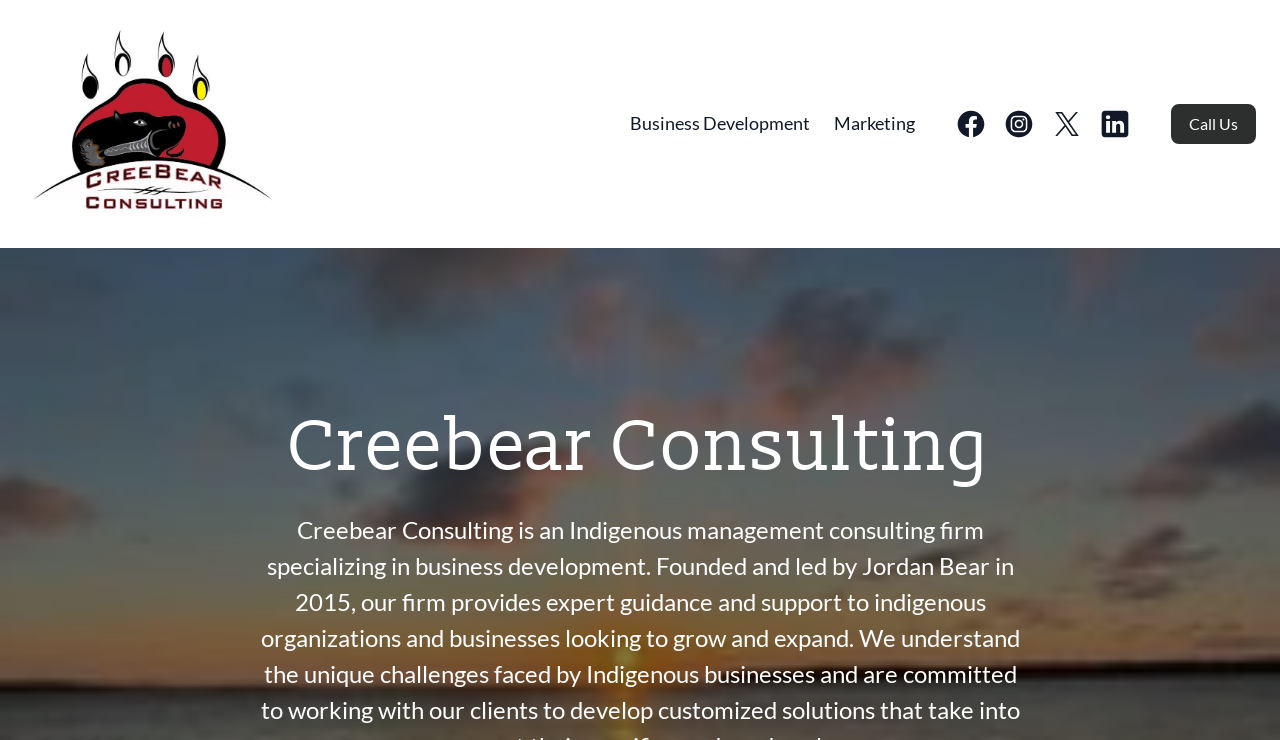Please find and generate the text of the main header of the webpage.

Indigenous Entrepreneurship & Business Development